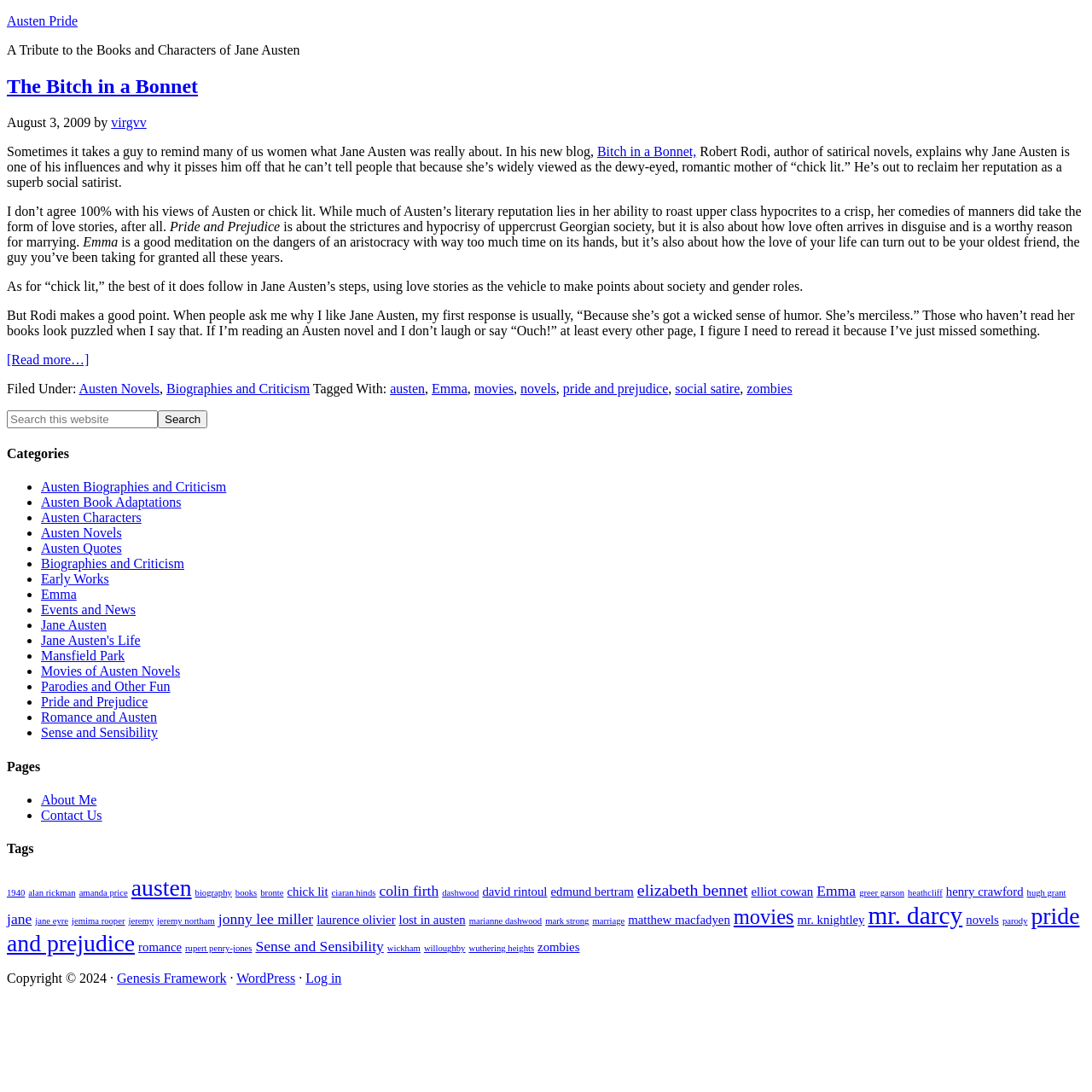Locate the bounding box coordinates of the area where you should click to accomplish the instruction: "Read more about The Bitch in a Bonnet".

[0.006, 0.323, 0.082, 0.336]